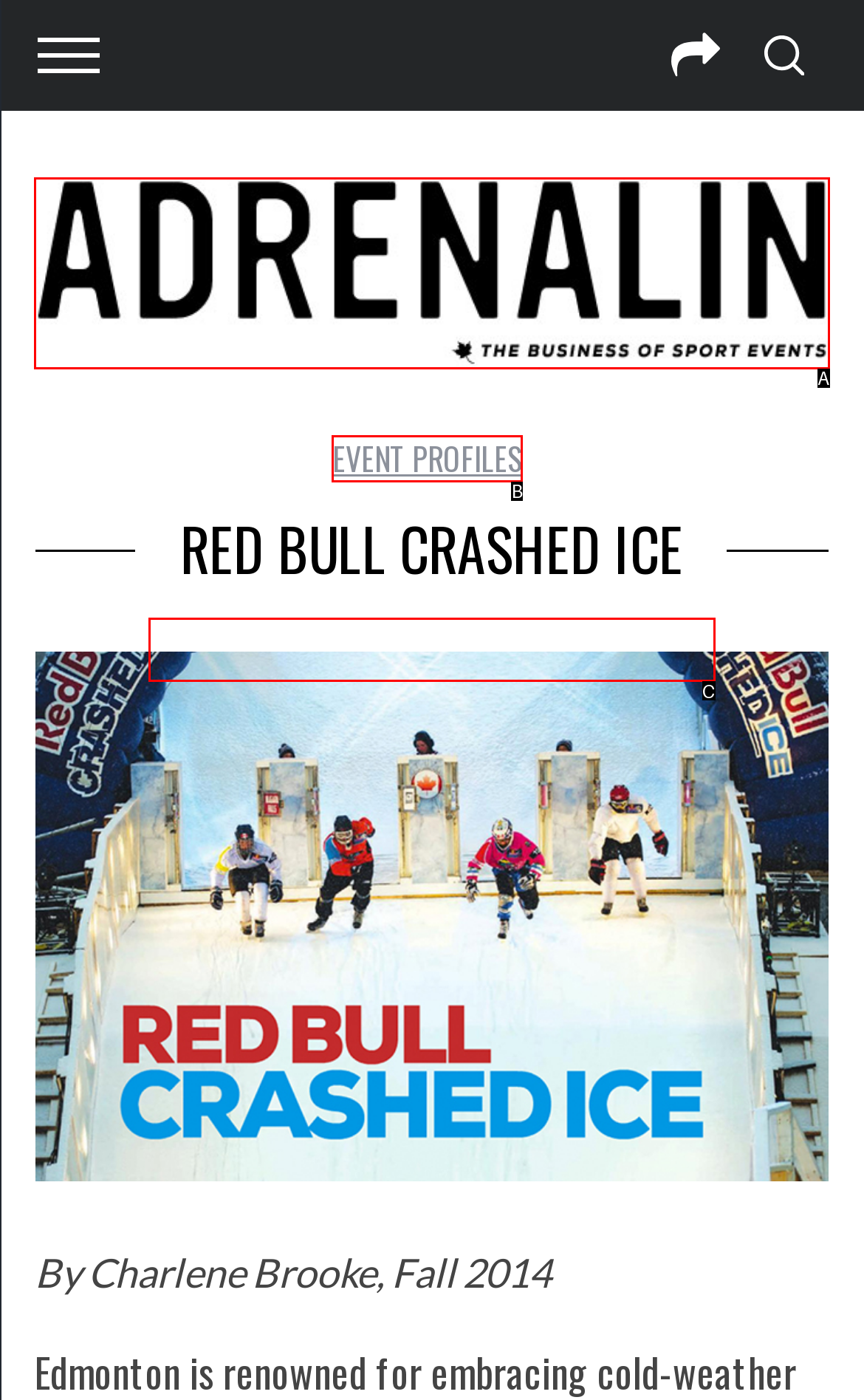Identify the option that corresponds to: Event Profiles
Respond with the corresponding letter from the choices provided.

B